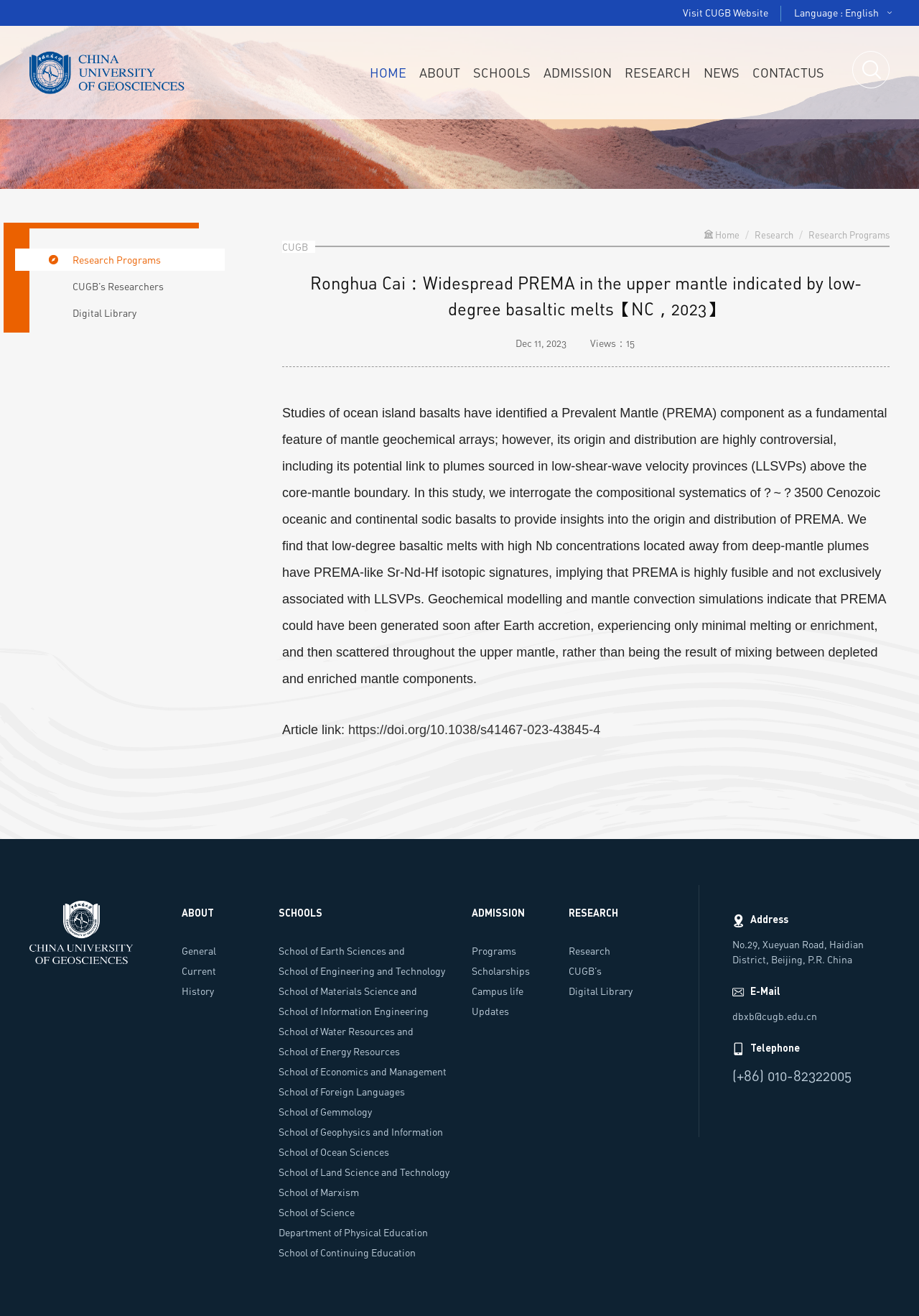Determine the bounding box coordinates of the element that should be clicked to execute the following command: "Visit CUGB Website".

[0.729, 0.0, 0.85, 0.02]